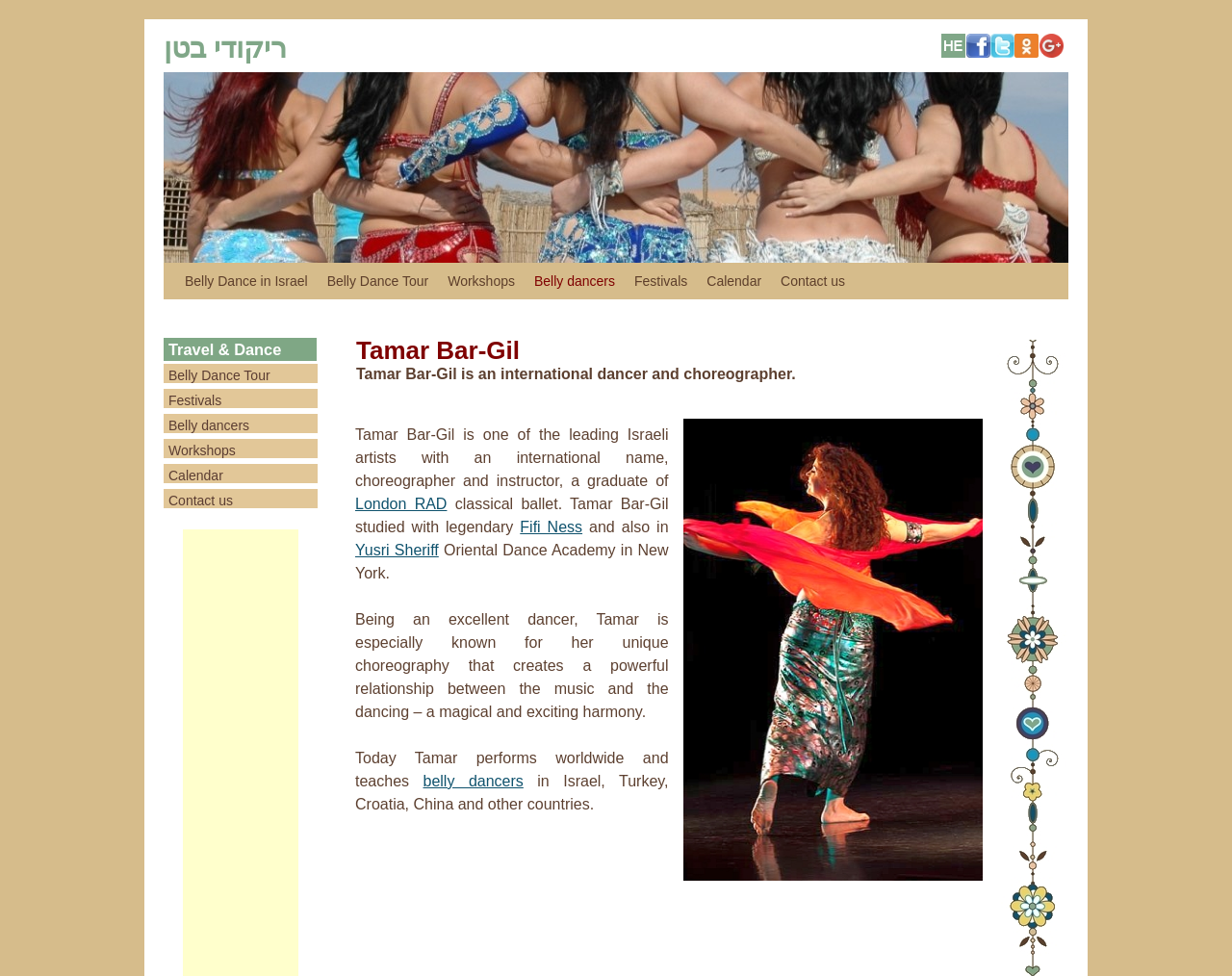Locate the bounding box coordinates of the clickable region to complete the following instruction: "View Belly Dance Tour information."

[0.258, 0.269, 0.356, 0.307]